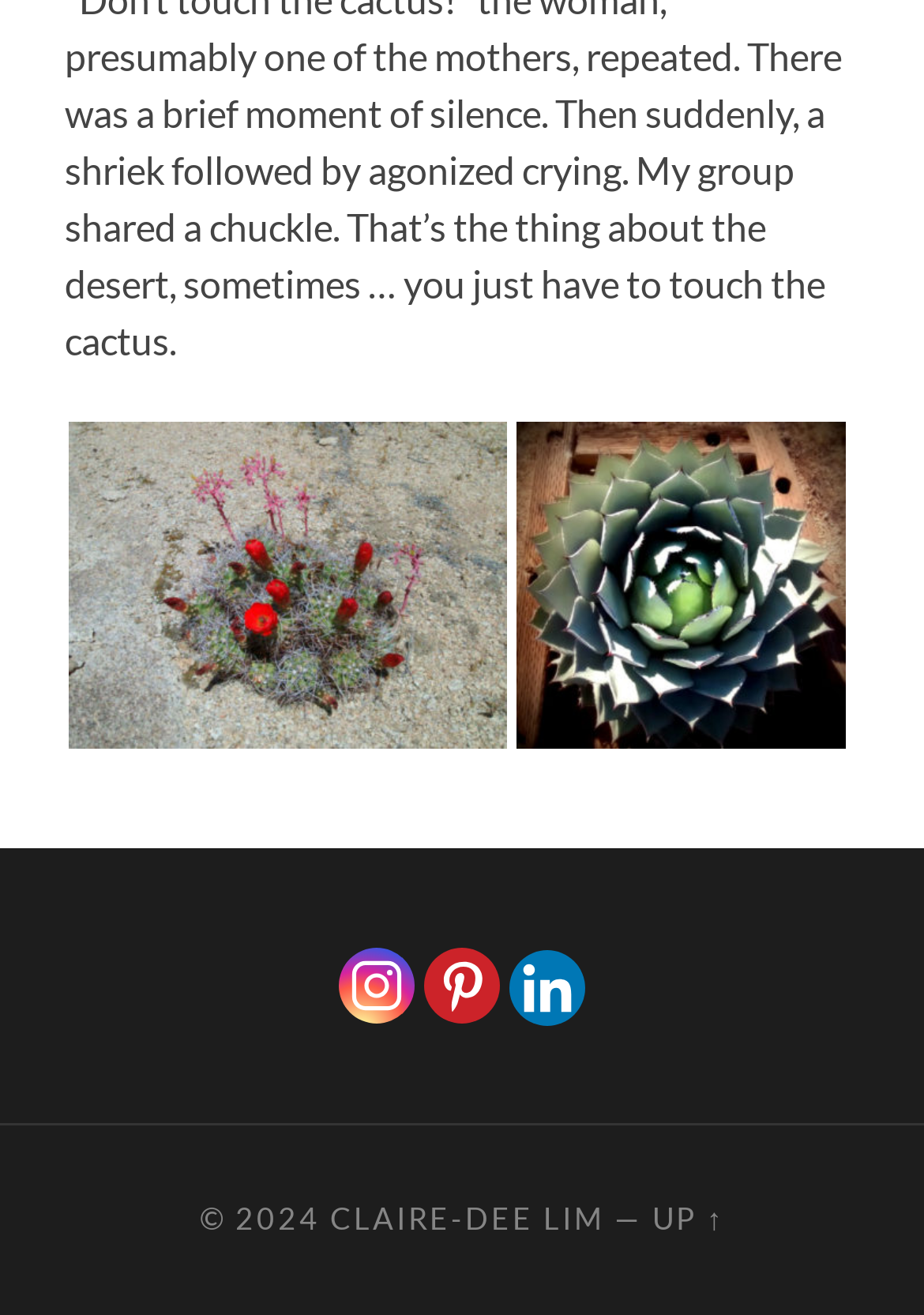What social media platforms are linked?
Analyze the image and deliver a detailed answer to the question.

The links at the bottom of the webpage indicate that the website is connected to three social media platforms: Instagram, Pinterest, and Linkedin, allowing users to access the website's social media presence.